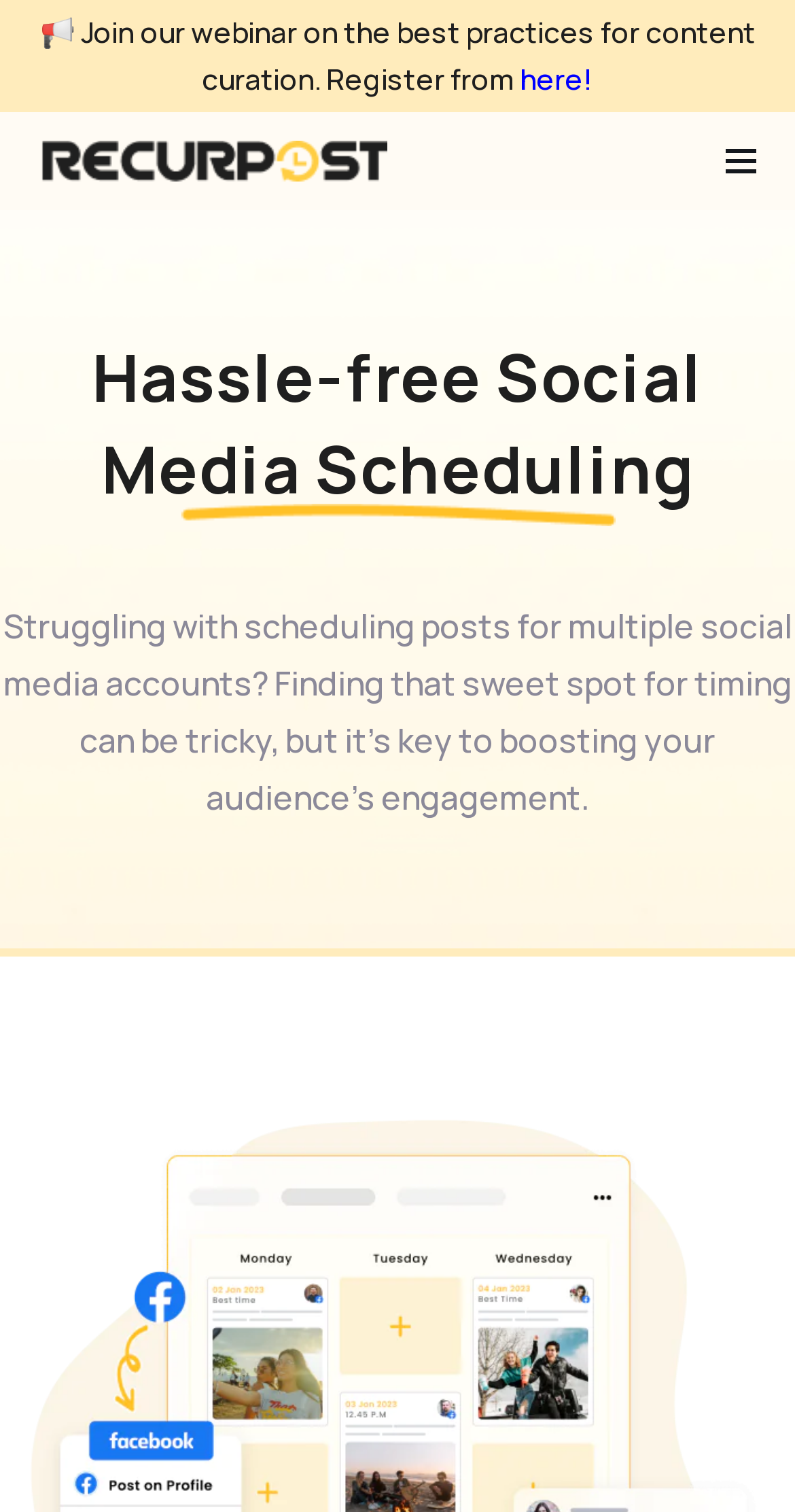What is the name of the social media management tool?
Answer the question based on the image using a single word or a brief phrase.

RecurPost